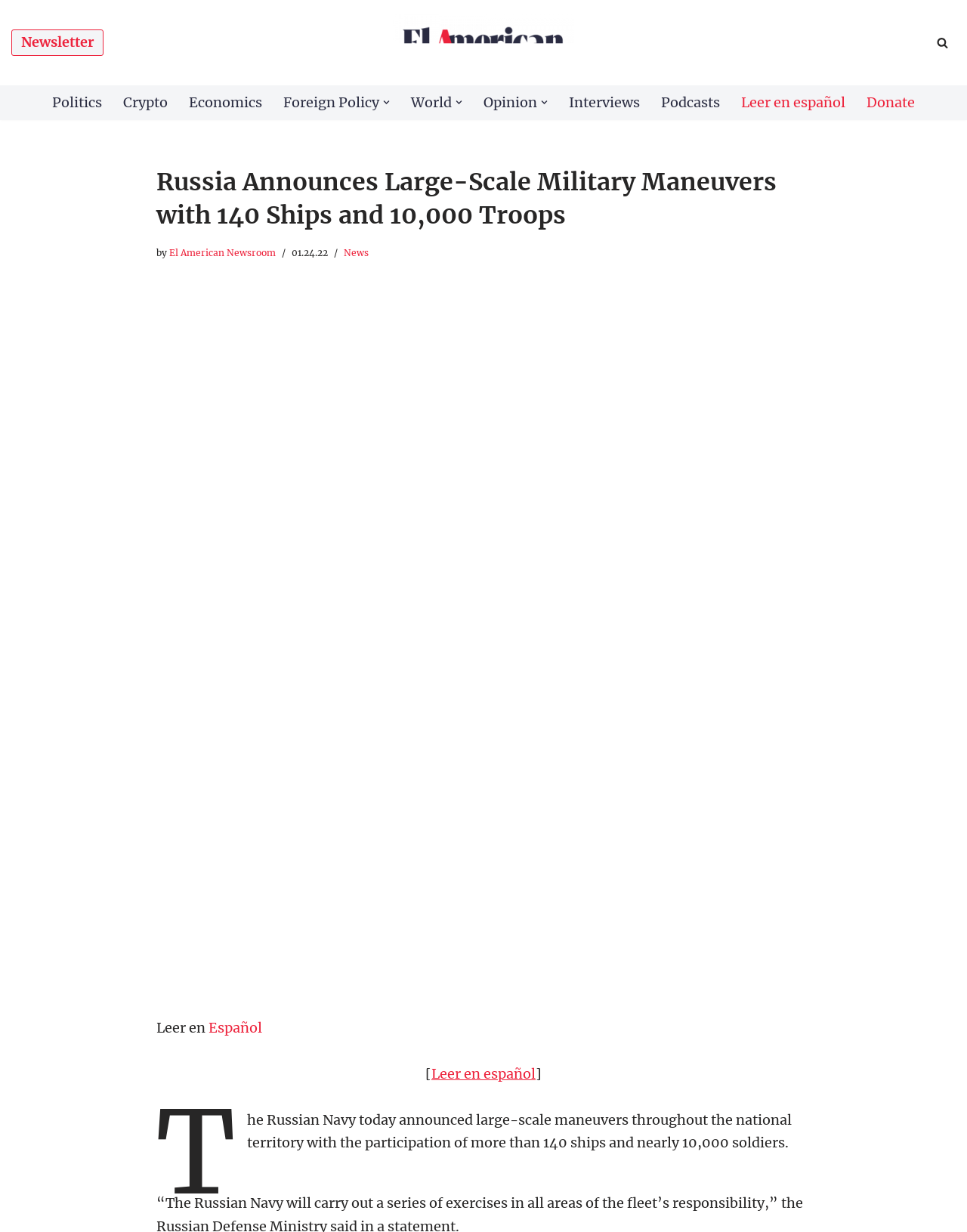Answer the following in one word or a short phrase: 
Where are the Russian Marines conducting the 'Allied Determination-2022' maneuvers?

Belarus